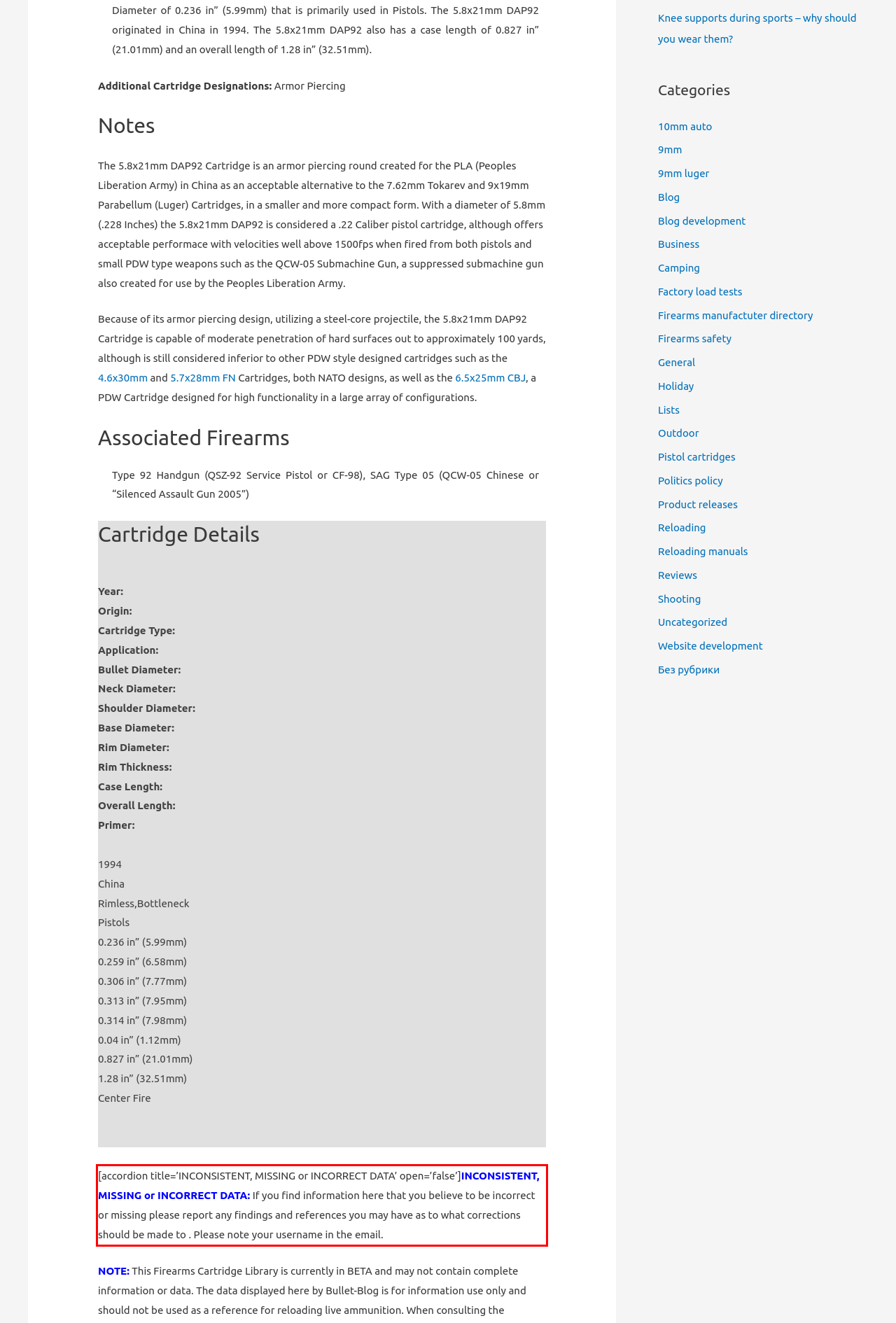Please perform OCR on the text content within the red bounding box that is highlighted in the provided webpage screenshot.

[accordion title=’INCONSISTENT, MISSING or INCORRECT DATA’ open=’false’]INCONSISTENT, MISSING or INCORRECT DATA: If you find information here that you believe to be incorrect or missing please report any findings and references you may have as to what corrections should be made to . Please note your username in the email.